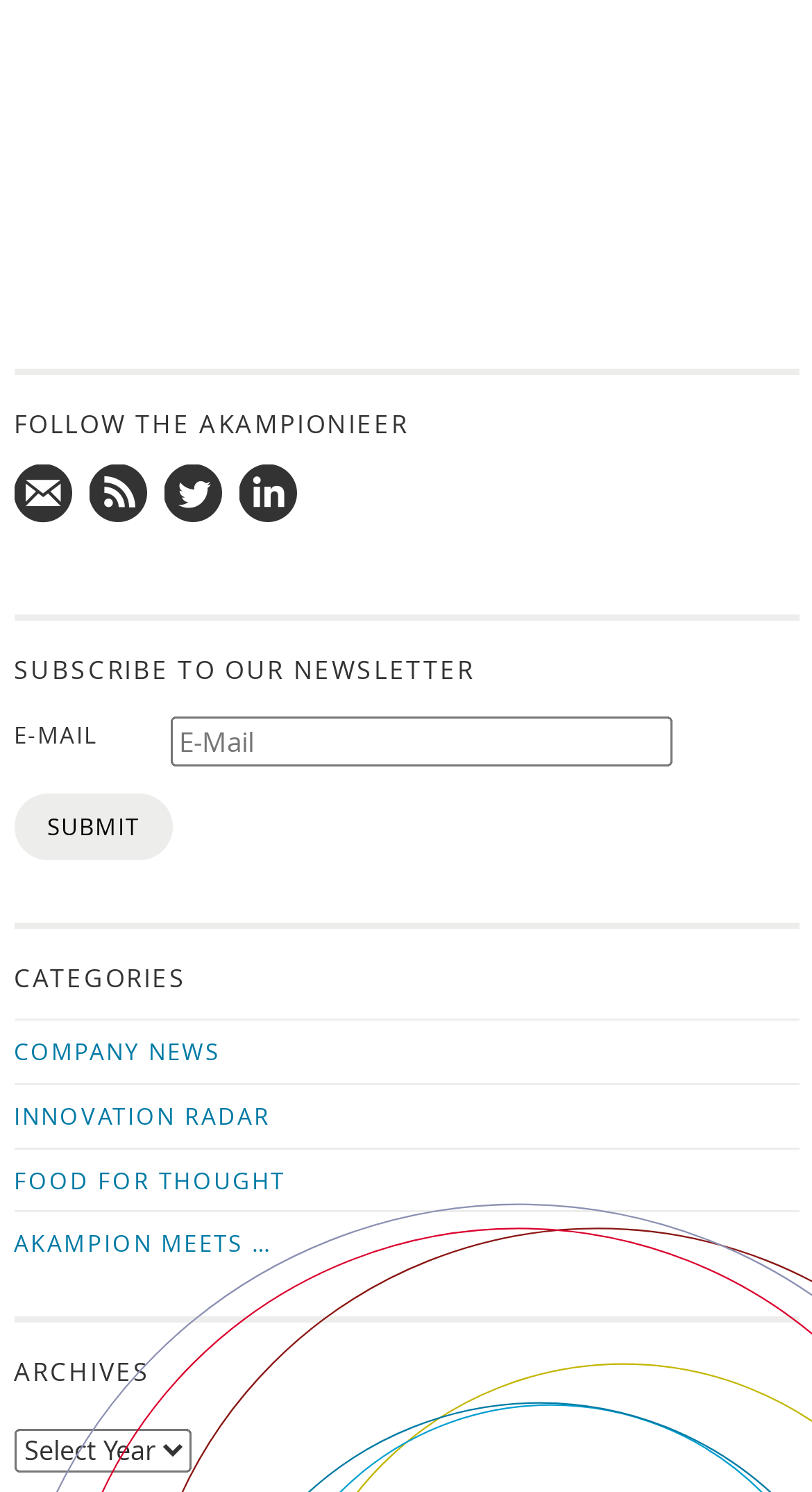What is the purpose of the textbox?
Using the visual information, reply with a single word or short phrase.

E-MAIL